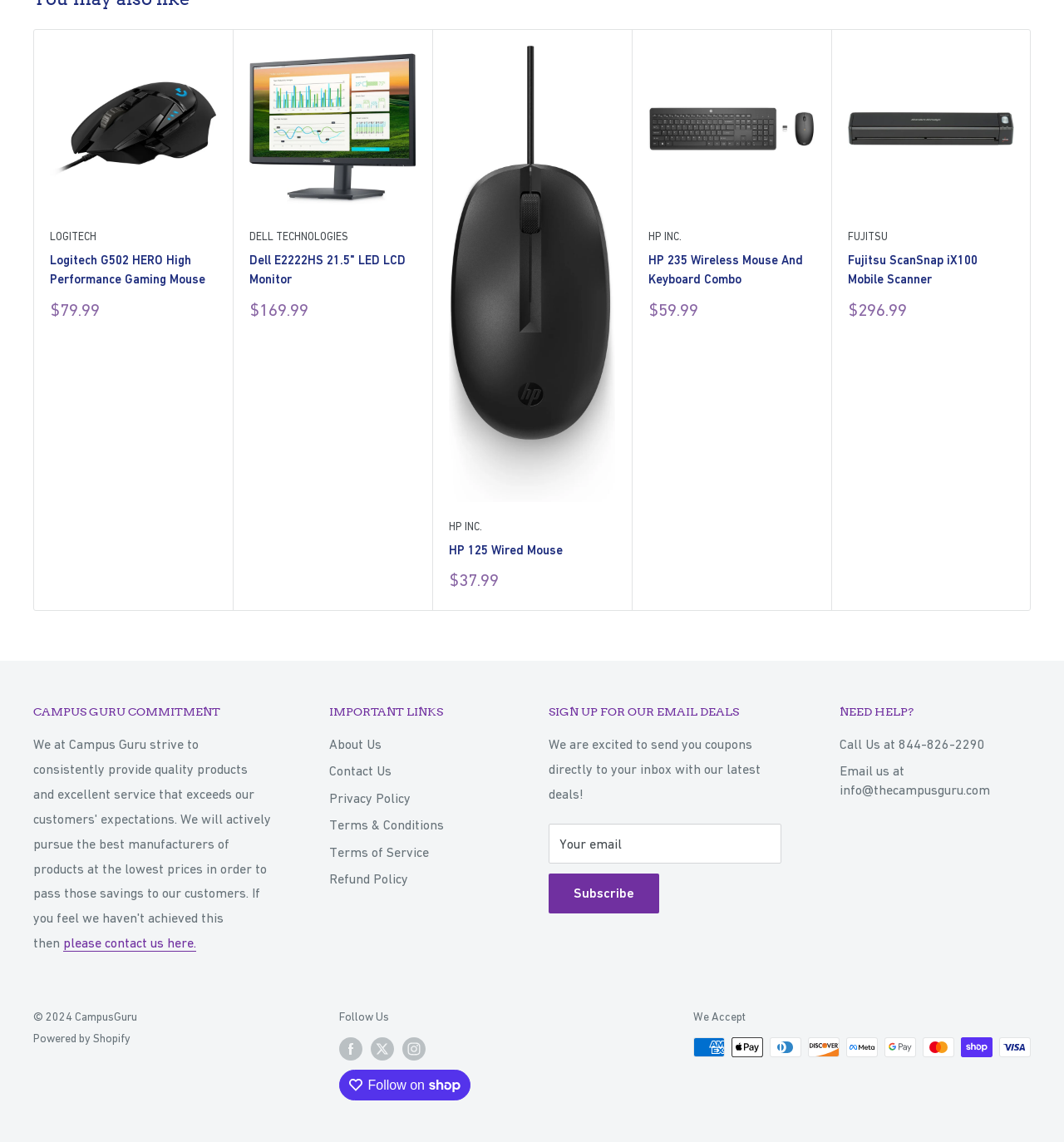From the element description: "Fujitsu ScanSnap iX100 Mobile Scanner", extract the bounding box coordinates of the UI element. The coordinates should be expressed as four float numbers between 0 and 1, in the order [left, top, right, bottom].

[0.797, 0.219, 0.953, 0.253]